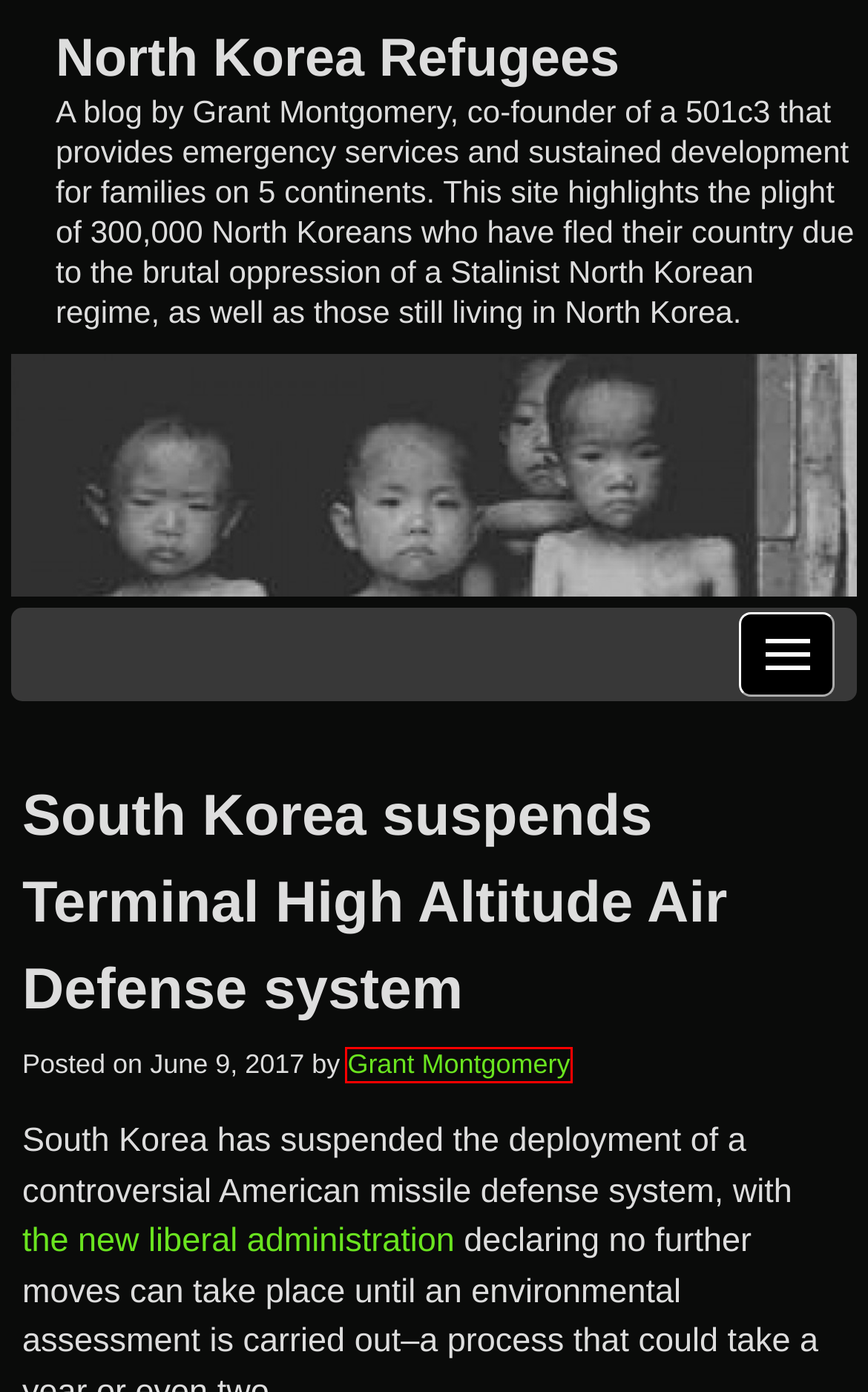You are provided with a screenshot of a webpage that includes a red rectangle bounding box. Please choose the most appropriate webpage description that matches the new webpage after clicking the element within the red bounding box. Here are the candidates:
A. Grant Montgomery : North Korea Refugees
B. 2016  October : North Korea Refugees
C. 2014  June : North Korea Refugees
D. North Korea’s envoy to Kuwait defects to South Korea : North Korea Refugees
E. 2015  January : North Korea Refugees
F. 2020  July : North Korea Refugees
G. Can South Korea’s Moon make ‘sunshine’ again with defiant North Korea? : North Korea Refugees
H. North Korea Refugees

A